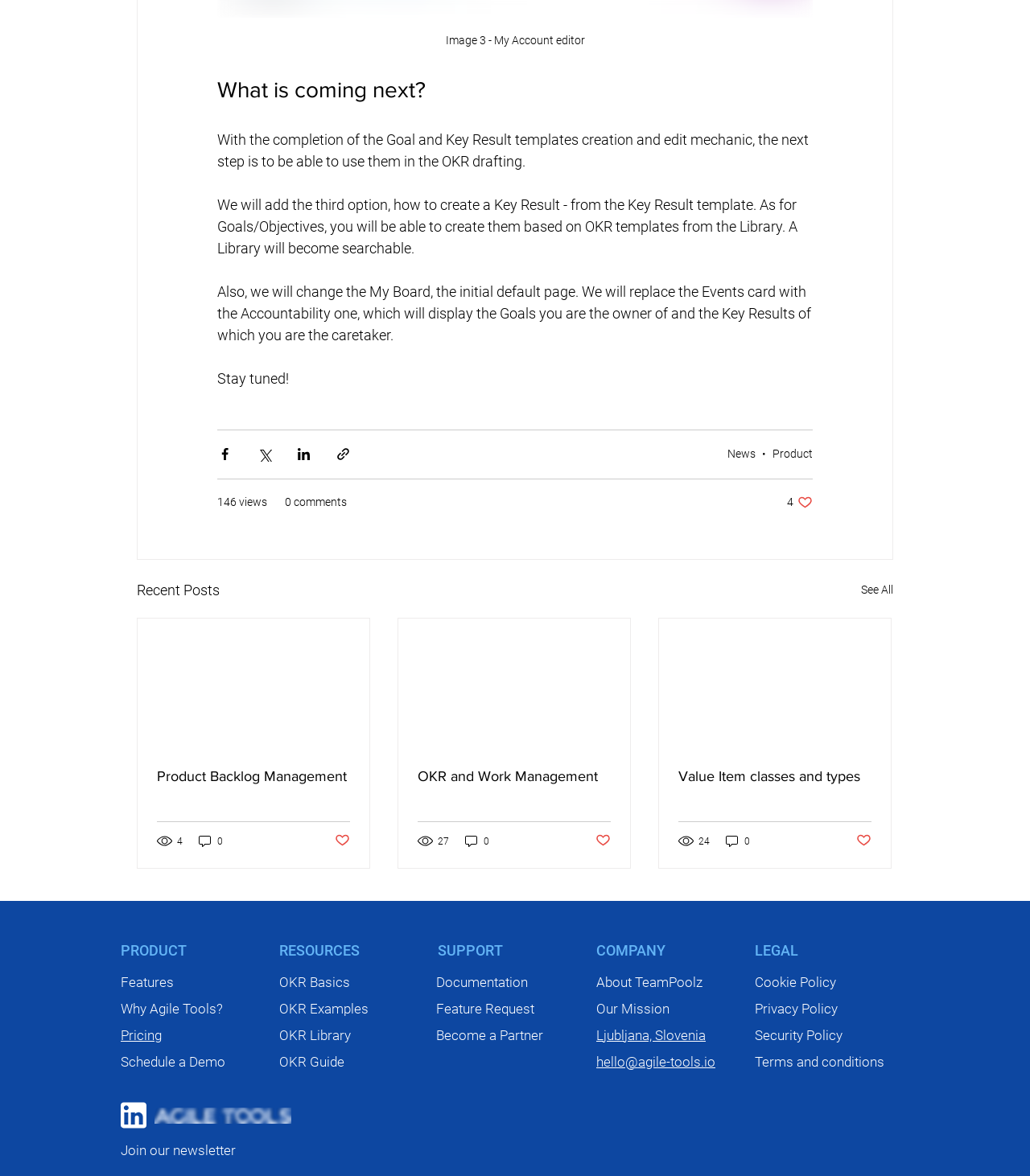Respond to the question with just a single word or phrase: 
What will replace the Events card on My Board?

Accountability card